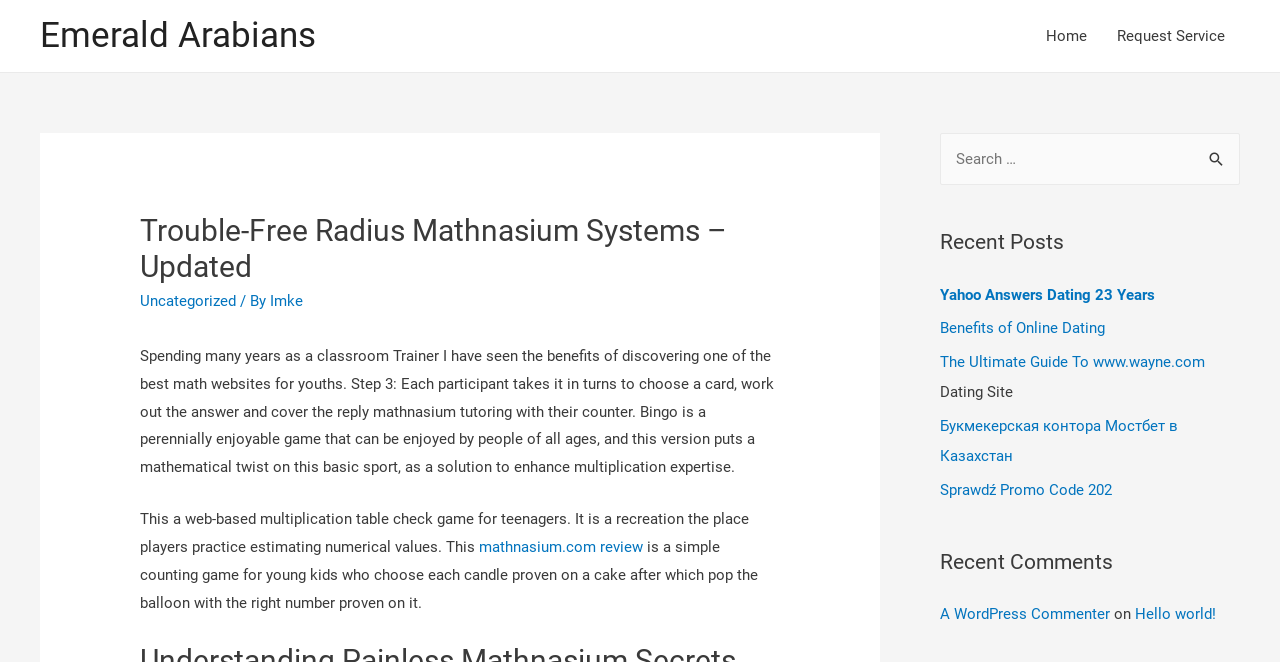Please give a succinct answer to the question in one word or phrase:
What is the website mentioned in the blog post for math tutoring?

mathnasium.com